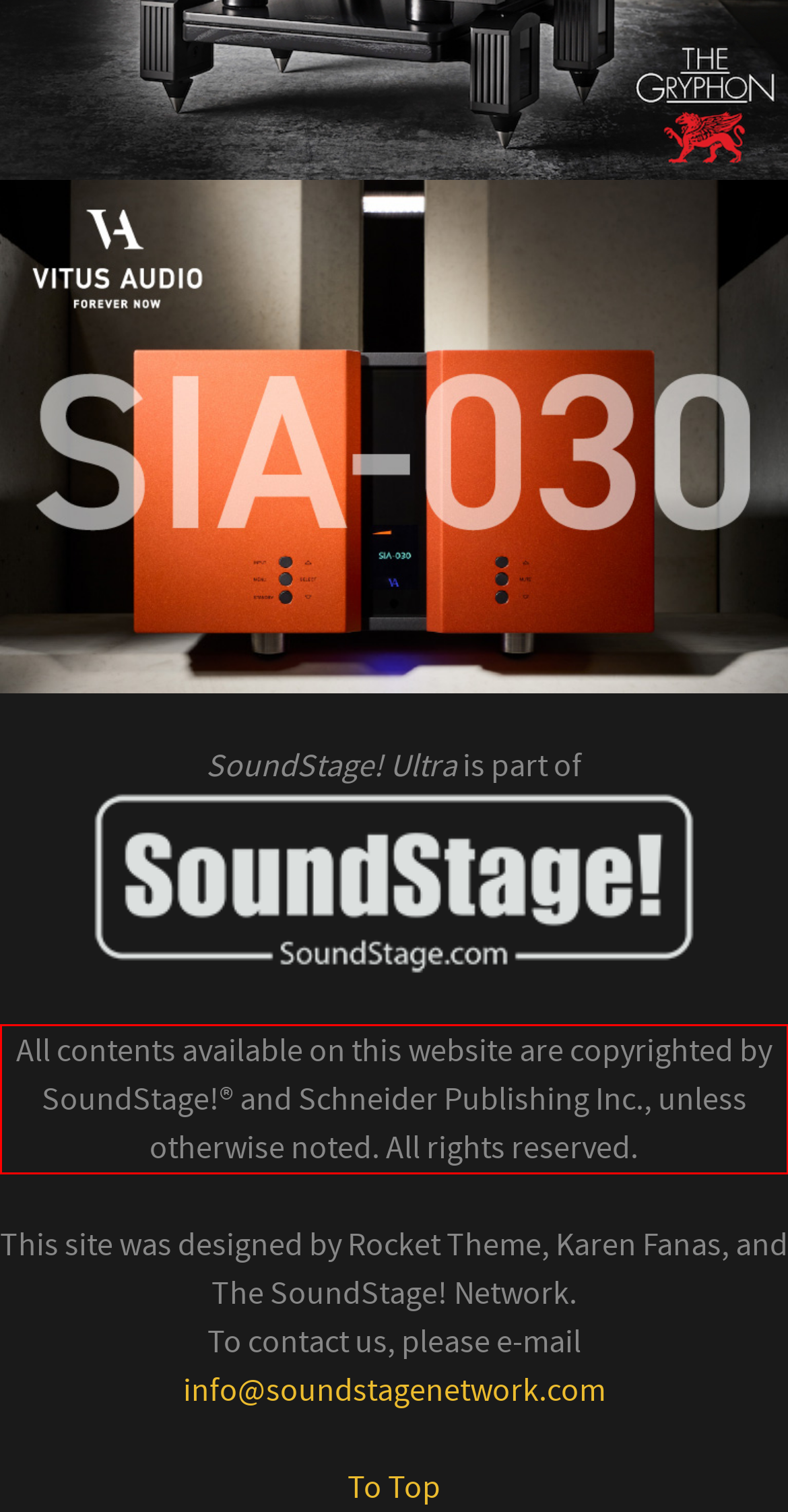Analyze the screenshot of the webpage and extract the text from the UI element that is inside the red bounding box.

All contents available on this website are copyrighted by SoundStage!® and Schneider Publishing Inc., unless otherwise noted. All rights reserved.